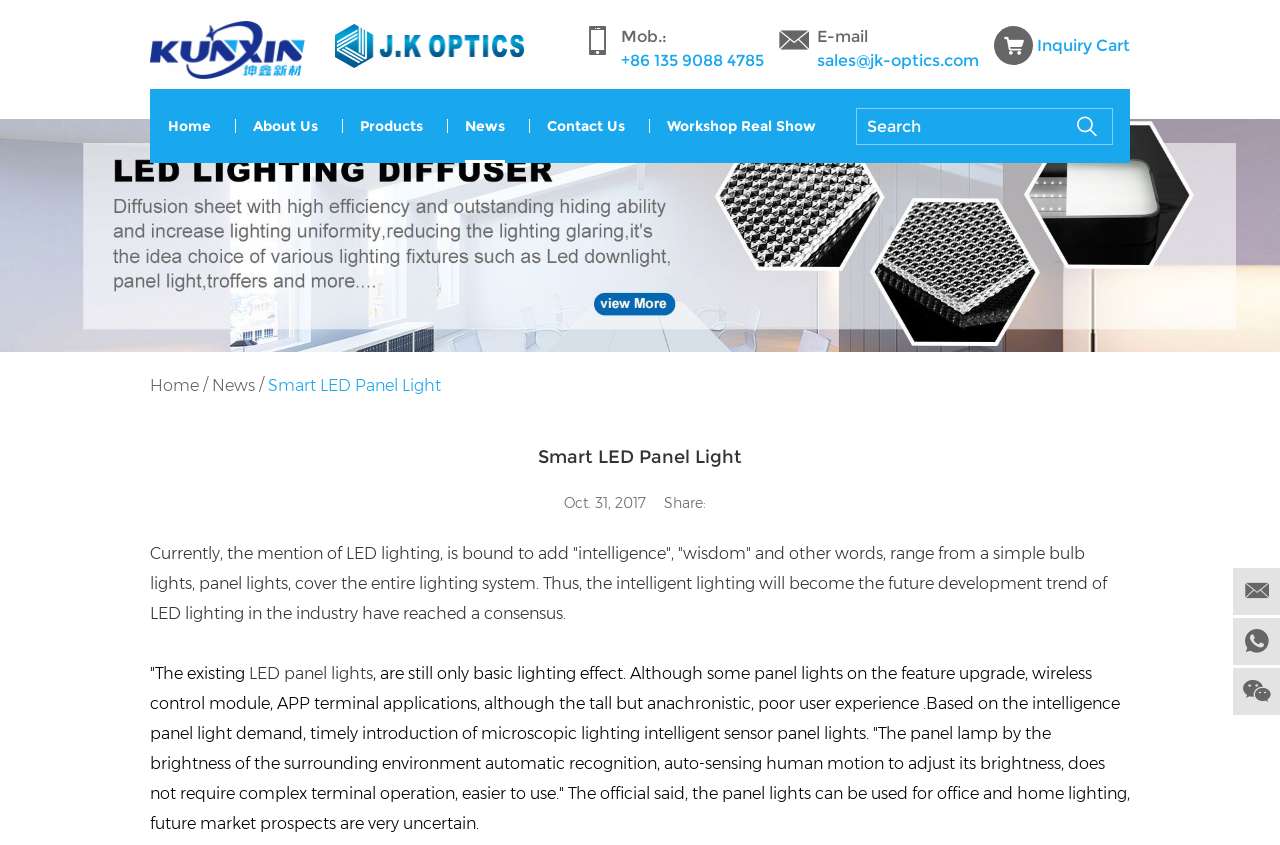Please provide the main heading of the webpage content.

Smart LED Panel Light